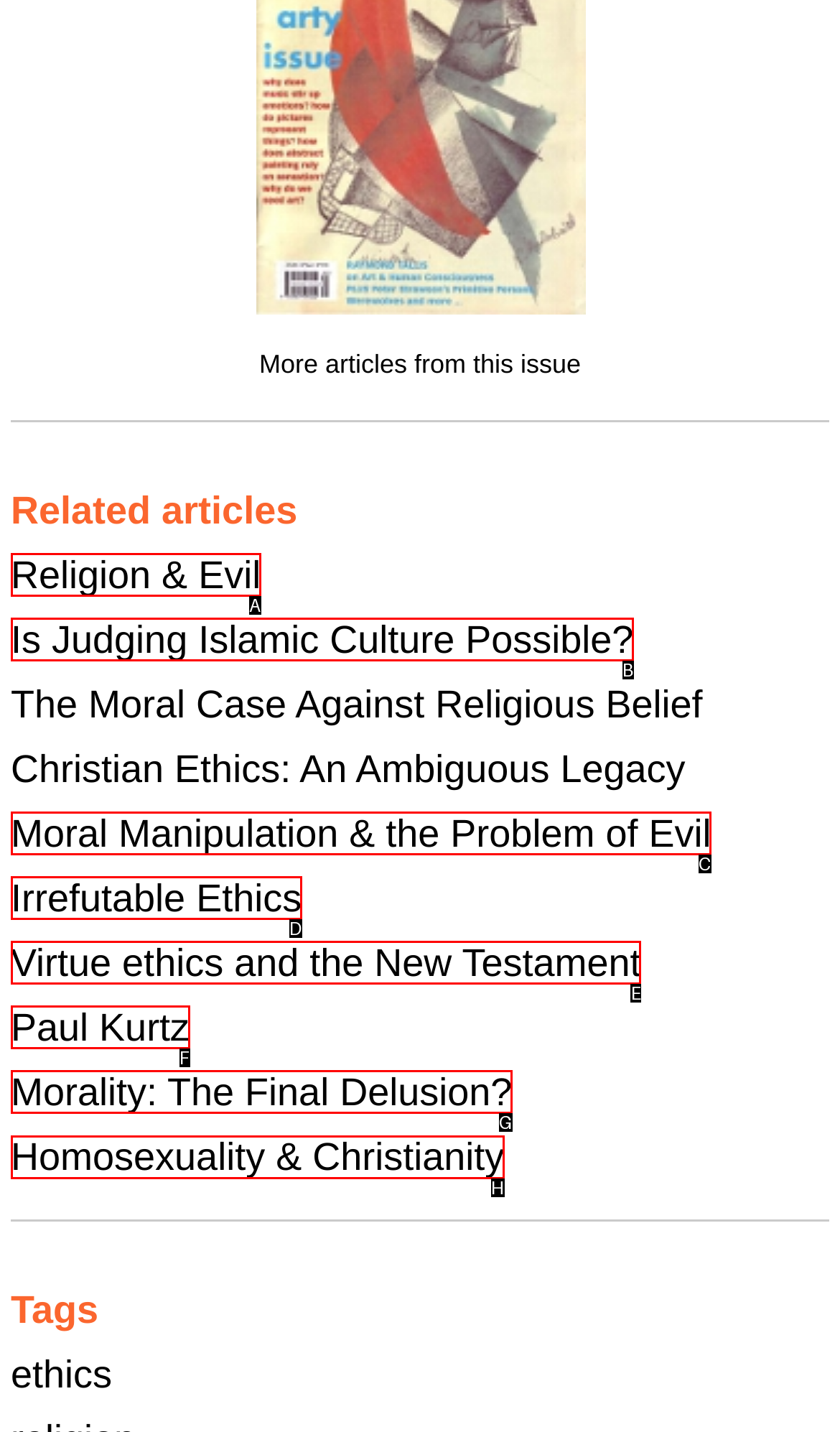Show which HTML element I need to click to perform this task: Read article about Homosexuality & Christianity Answer with the letter of the correct choice.

H